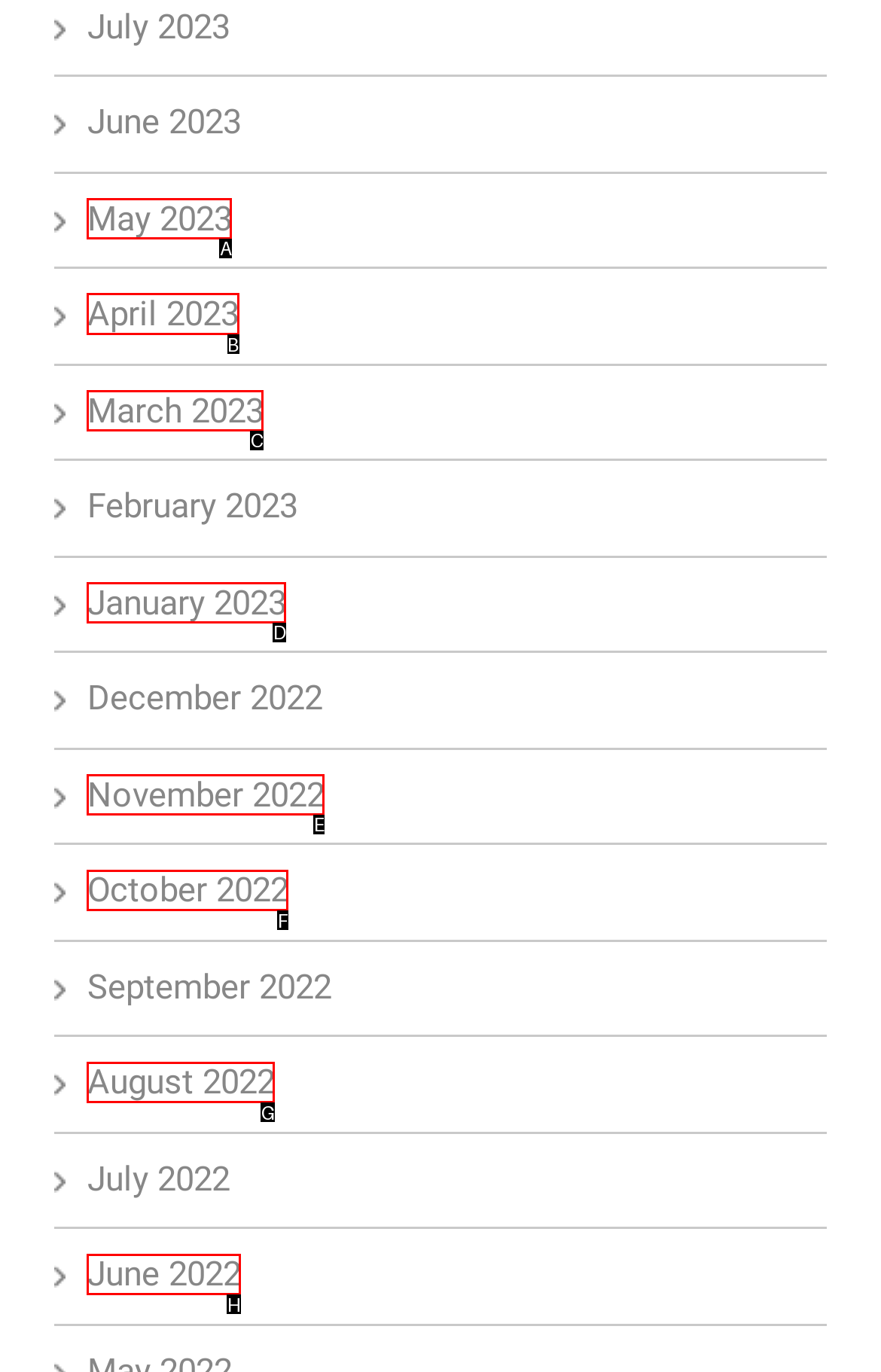Identify the letter of the UI element needed to carry out the task: access April 2023
Reply with the letter of the chosen option.

B